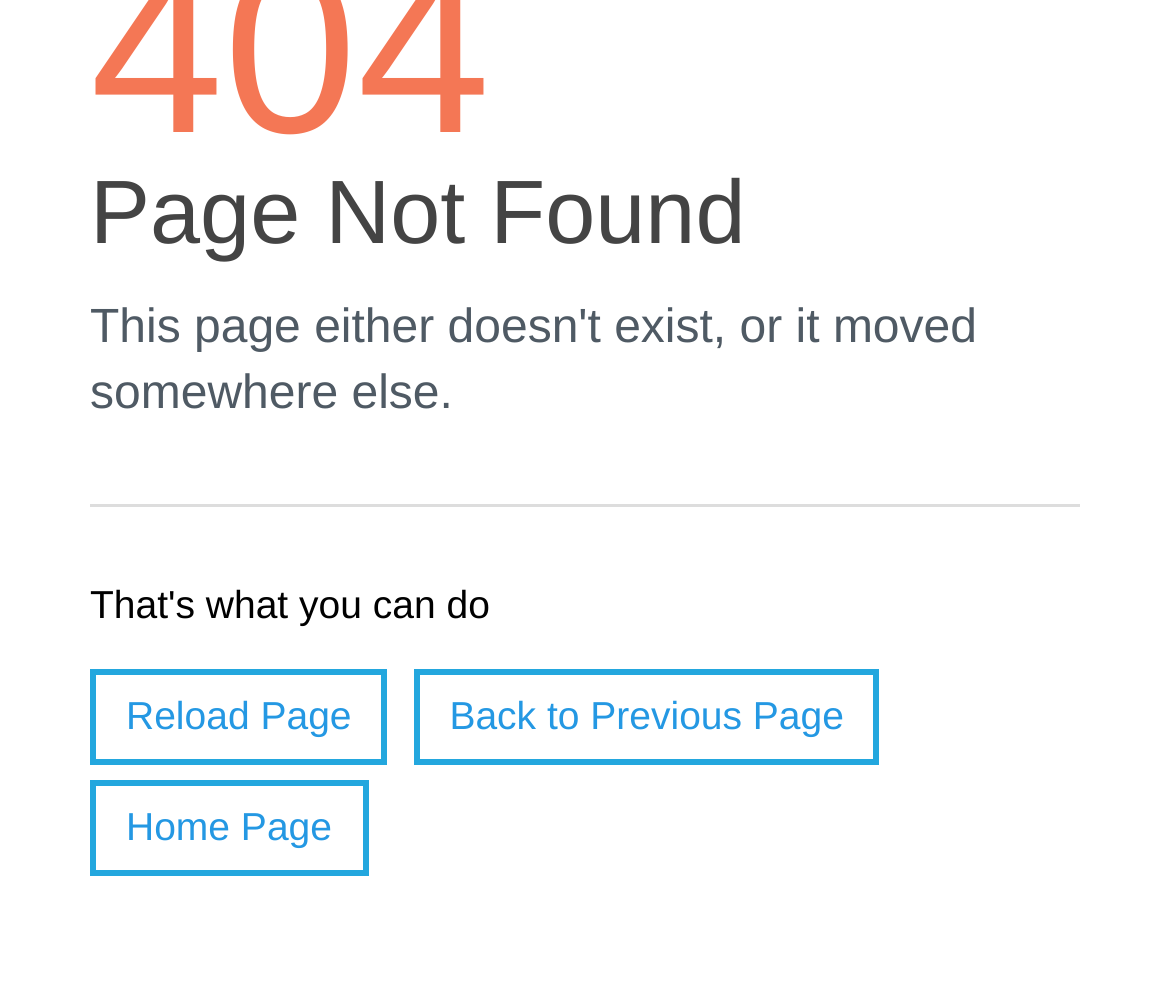Please determine the bounding box of the UI element that matches this description: Reload Page. The coordinates should be given as (top-left x, top-left y, bottom-right x, bottom-right y), with all values between 0 and 1.

[0.077, 0.672, 0.331, 0.769]